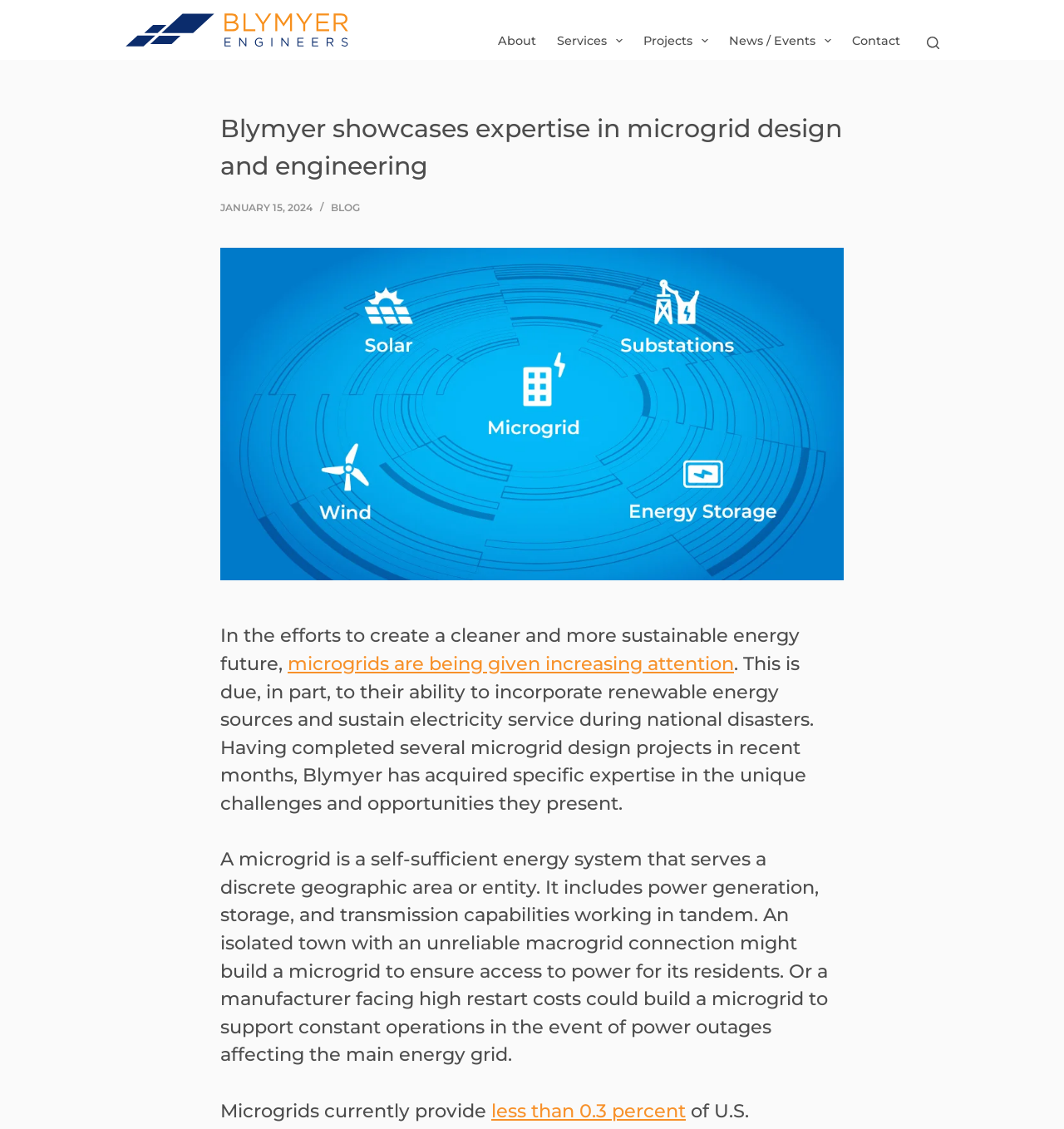Articulate a detailed summary of the webpage's content and design.

The webpage is about Blymyer Engineers, a company that specializes in microgrid design and engineering. At the top left corner, there is a link to skip to the content, followed by the company's logo. To the right of the logo, there is a horizontal navigation menu with several menu items, including "About", "Services", "Projects", "News / Events", and "Contact". Each menu item has an accompanying icon.

Below the navigation menu, there is a search button at the top right corner. The main content of the webpage is divided into two sections. The first section has a heading that reads "Blymyer showcases expertise in microgrid design and engineering" and a timestamp indicating the date "JANUARY 15, 2024". There is also a link to a blog and a figure or image.

The second section consists of several paragraphs of text that discuss microgrids and their benefits. The text explains that microgrids are being given increasing attention due to their ability to incorporate renewable energy sources and provide sustainable energy during national disasters. It also describes the unique challenges and opportunities of microgrid design projects and explains what a microgrid is, including its power generation, storage, and transmission capabilities. Additionally, the text mentions that microgrids currently provide less than 0.3 percent of the energy supply.